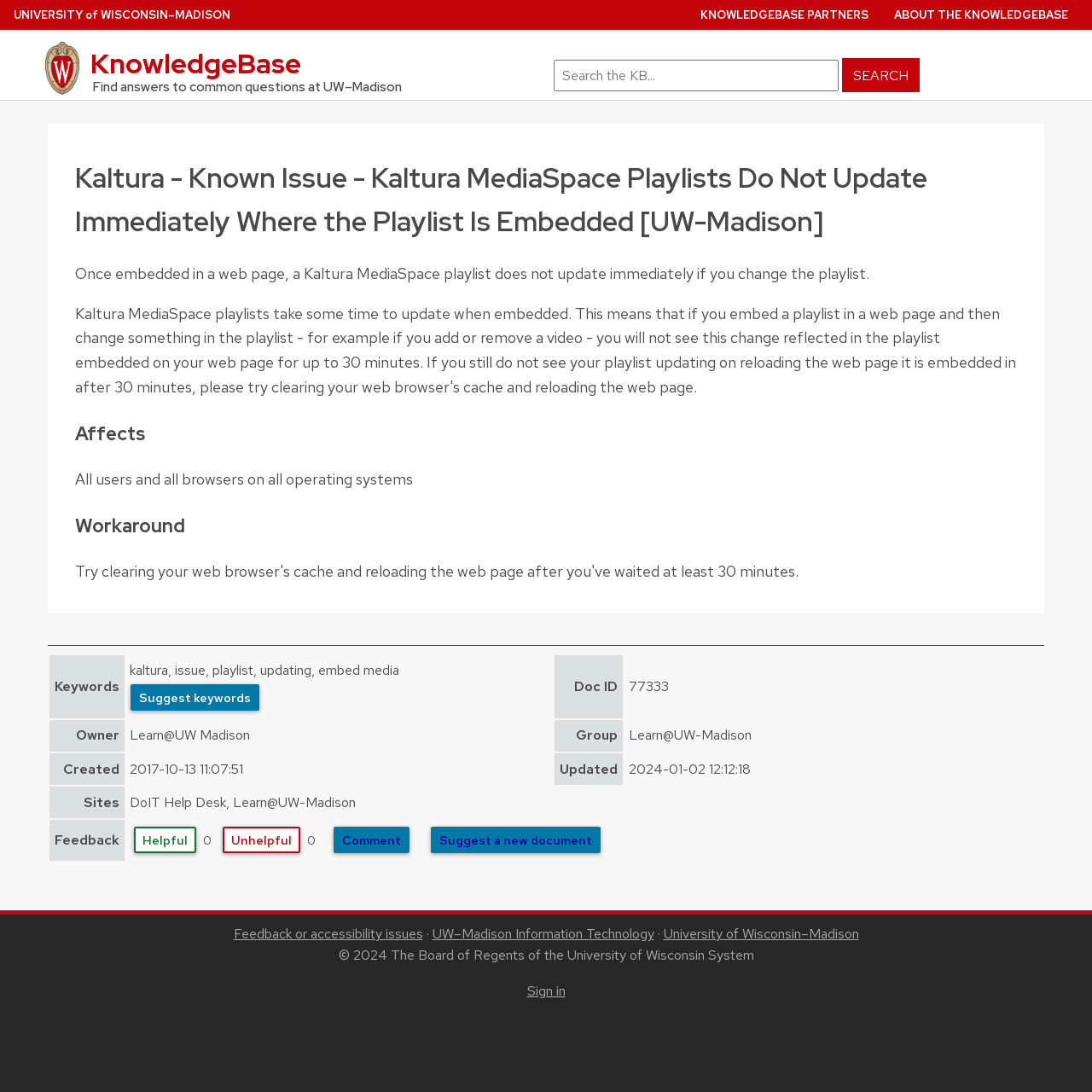Locate the bounding box coordinates of the clickable element to fulfill the following instruction: "Search for a term". Provide the coordinates as four float numbers between 0 and 1 in the format [left, top, right, bottom].

[0.495, 0.034, 0.969, 0.085]